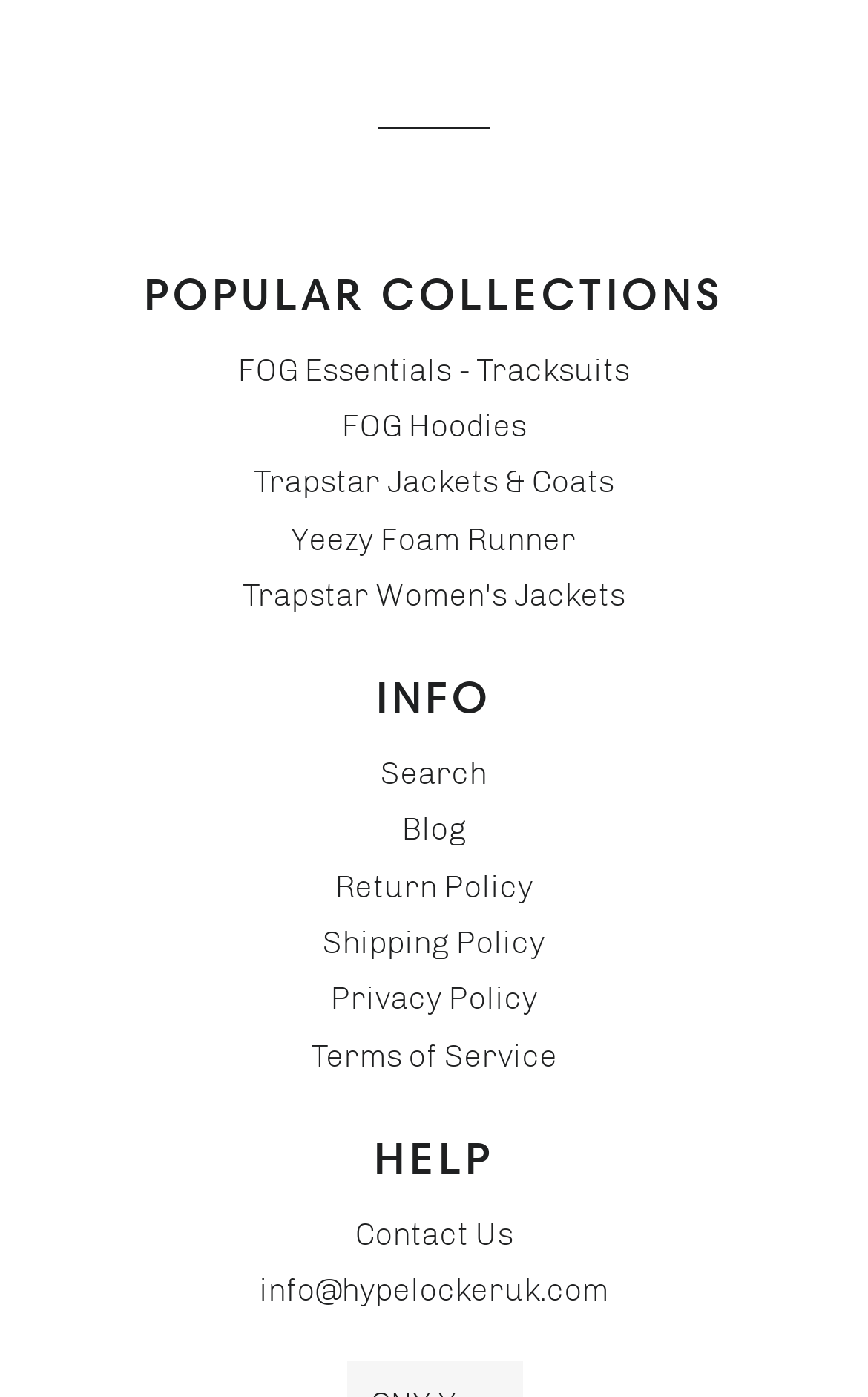Please specify the bounding box coordinates of the area that should be clicked to accomplish the following instruction: "read more about staying healthy this winter". The coordinates should consist of four float numbers between 0 and 1, i.e., [left, top, right, bottom].

None